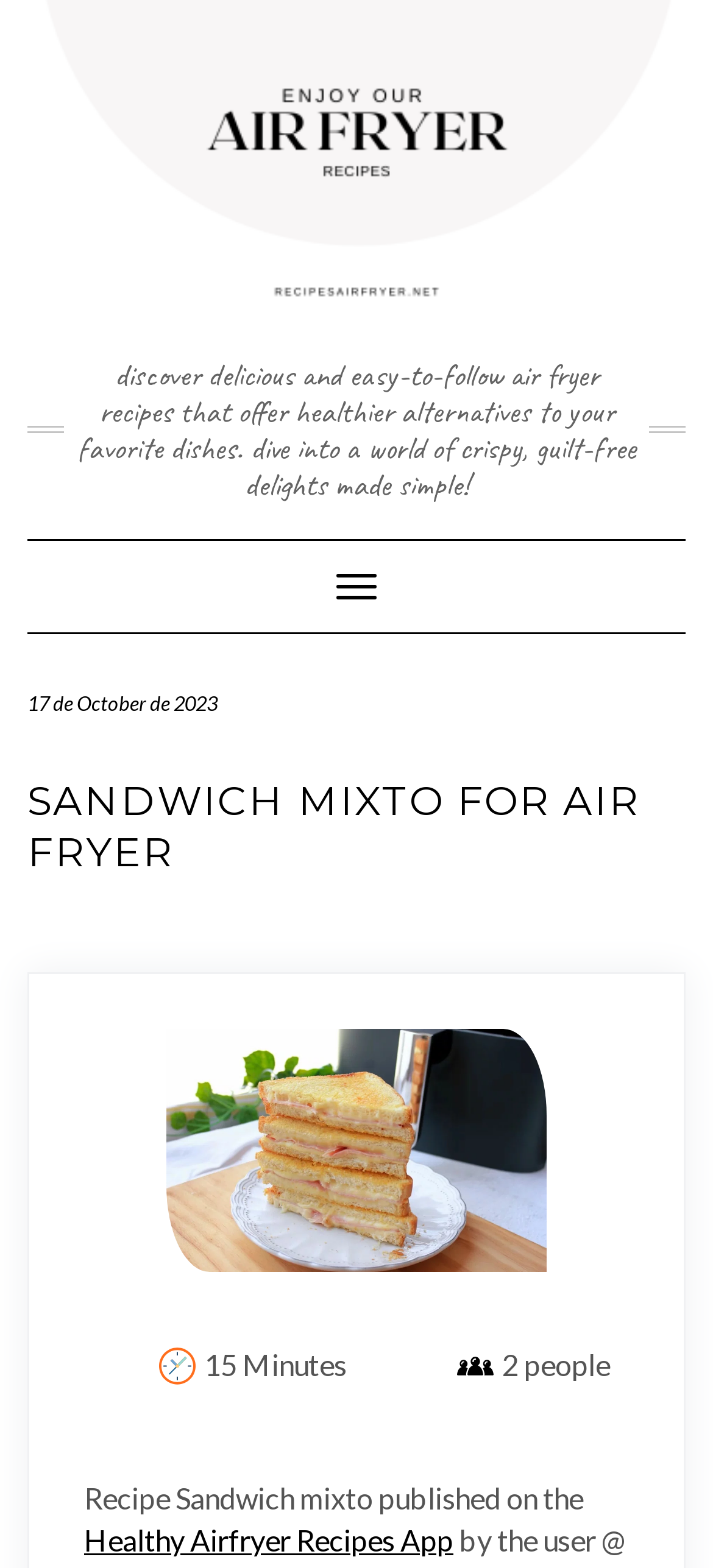Please give a short response to the question using one word or a phrase:
What is the theme of the recipes on this website?

Air fryer